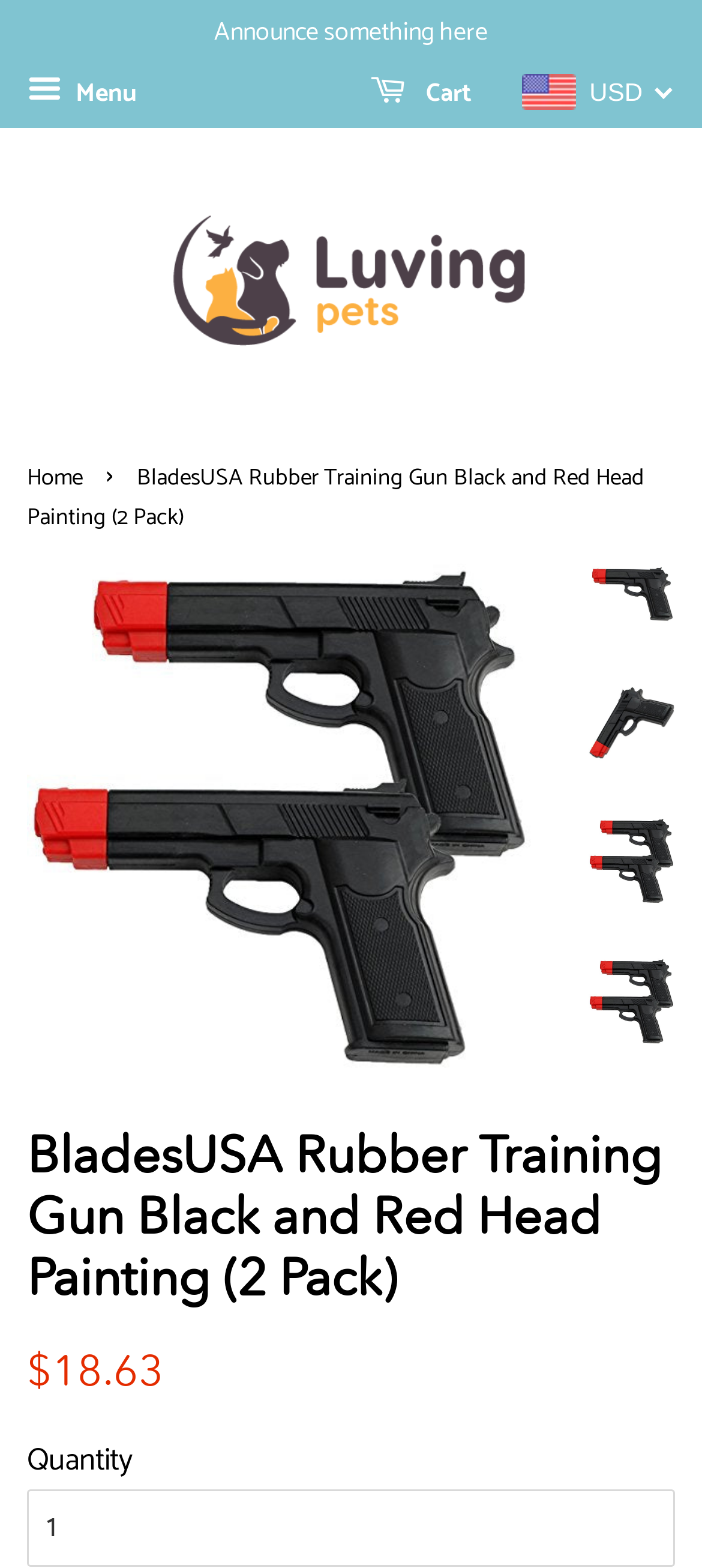Find the bounding box coordinates of the area to click in order to follow the instruction: "Select the 'US Dollar' currency".

[0.616, 0.067, 0.73, 0.08]